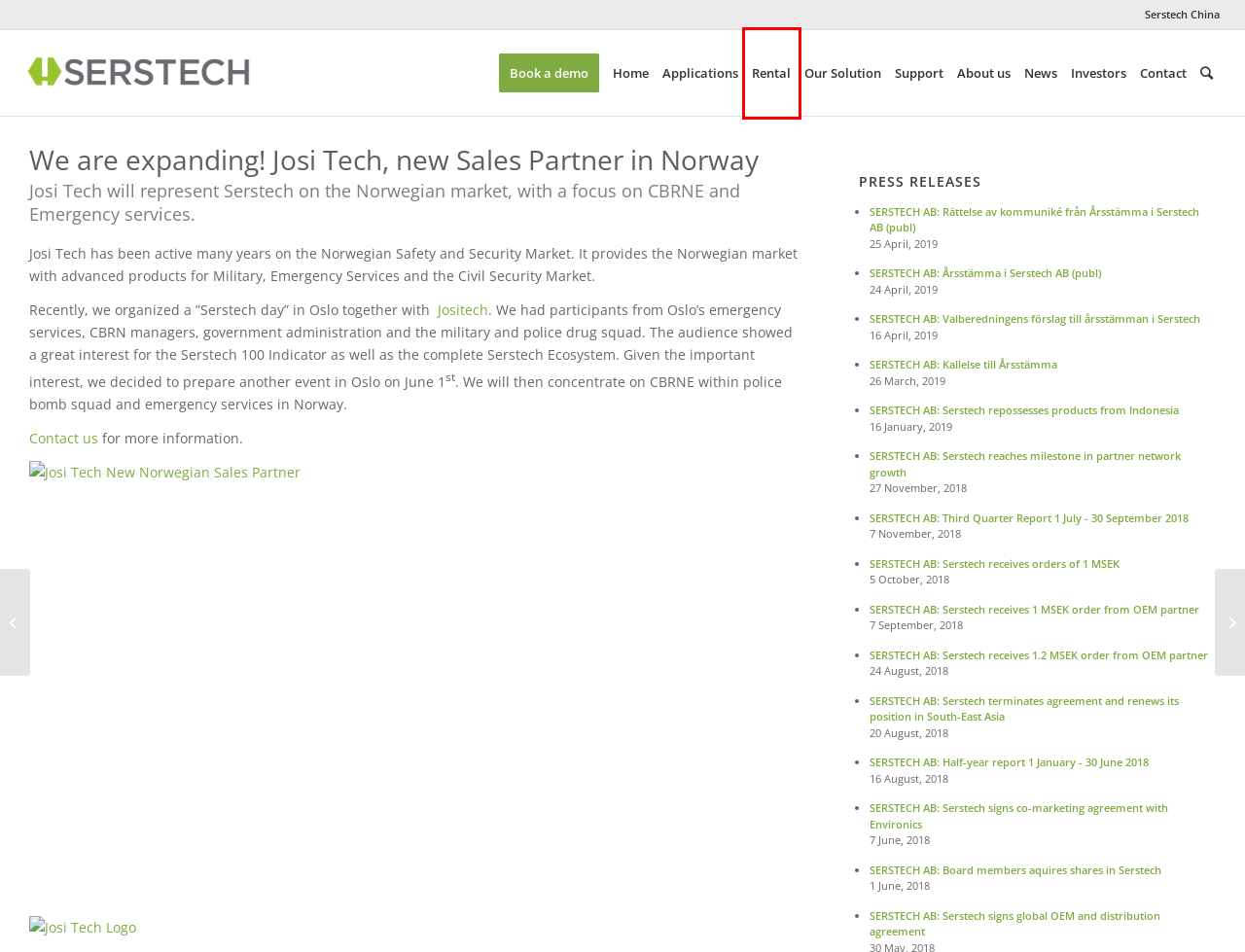Take a look at the provided webpage screenshot featuring a red bounding box around an element. Select the most appropriate webpage description for the page that loads after clicking on the element inside the red bounding box. Here are the candidates:
A. Serstech 100 Indicator – Serstech
B. Serstech Demo at Oslo Militaere Samfund – Serstech
C. Support – Serstech
D. Serstech Rental – Serstech
E. About us – Serstech
F. Contact – Serstech
G. Serstech | Chemical intelligence solutions
H. News – Serstech

D